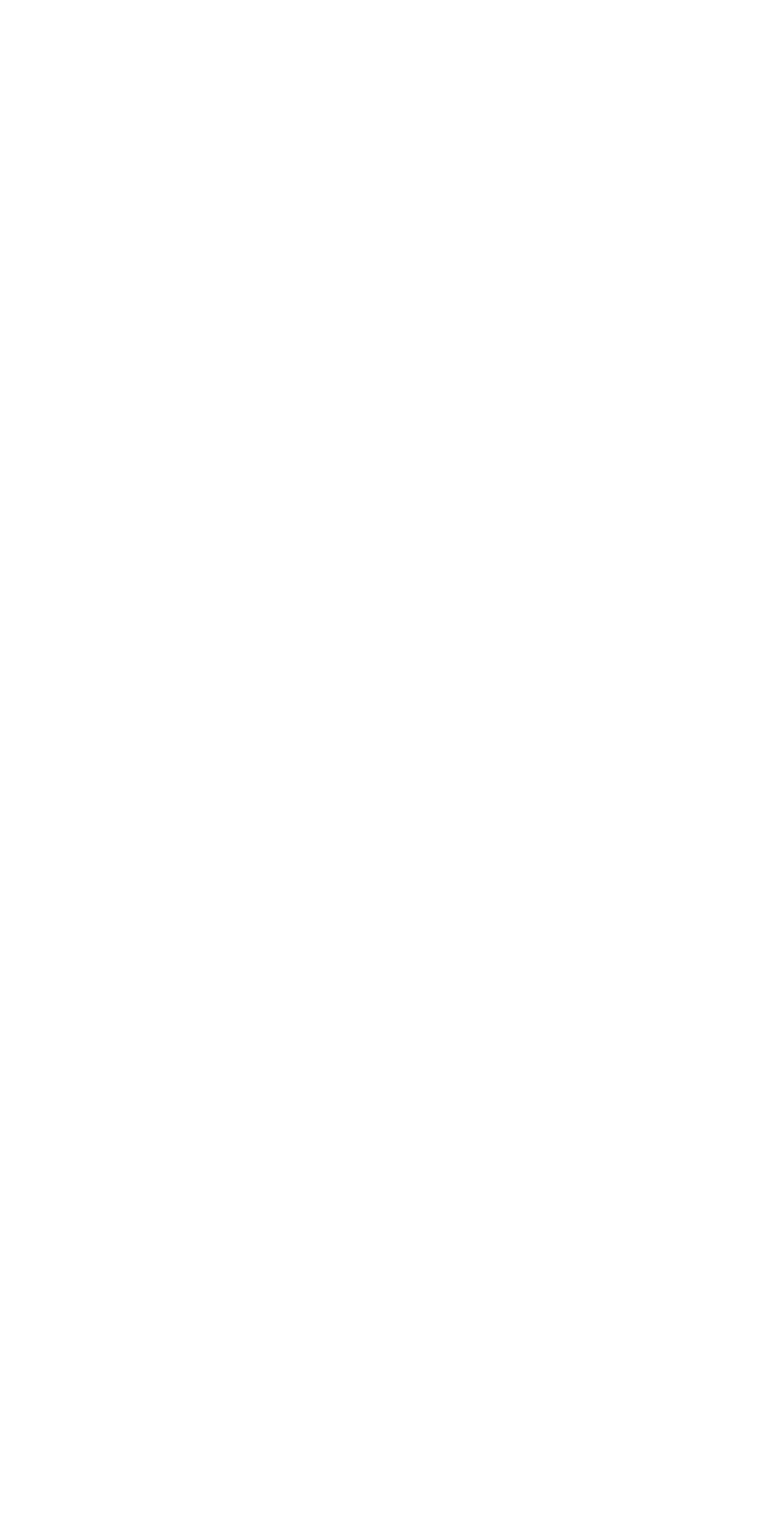Locate the bounding box for the described UI element: "+44 (0) 20 4583 2935". Ensure the coordinates are four float numbers between 0 and 1, formatted as [left, top, right, bottom].

[0.082, 0.882, 0.918, 0.906]